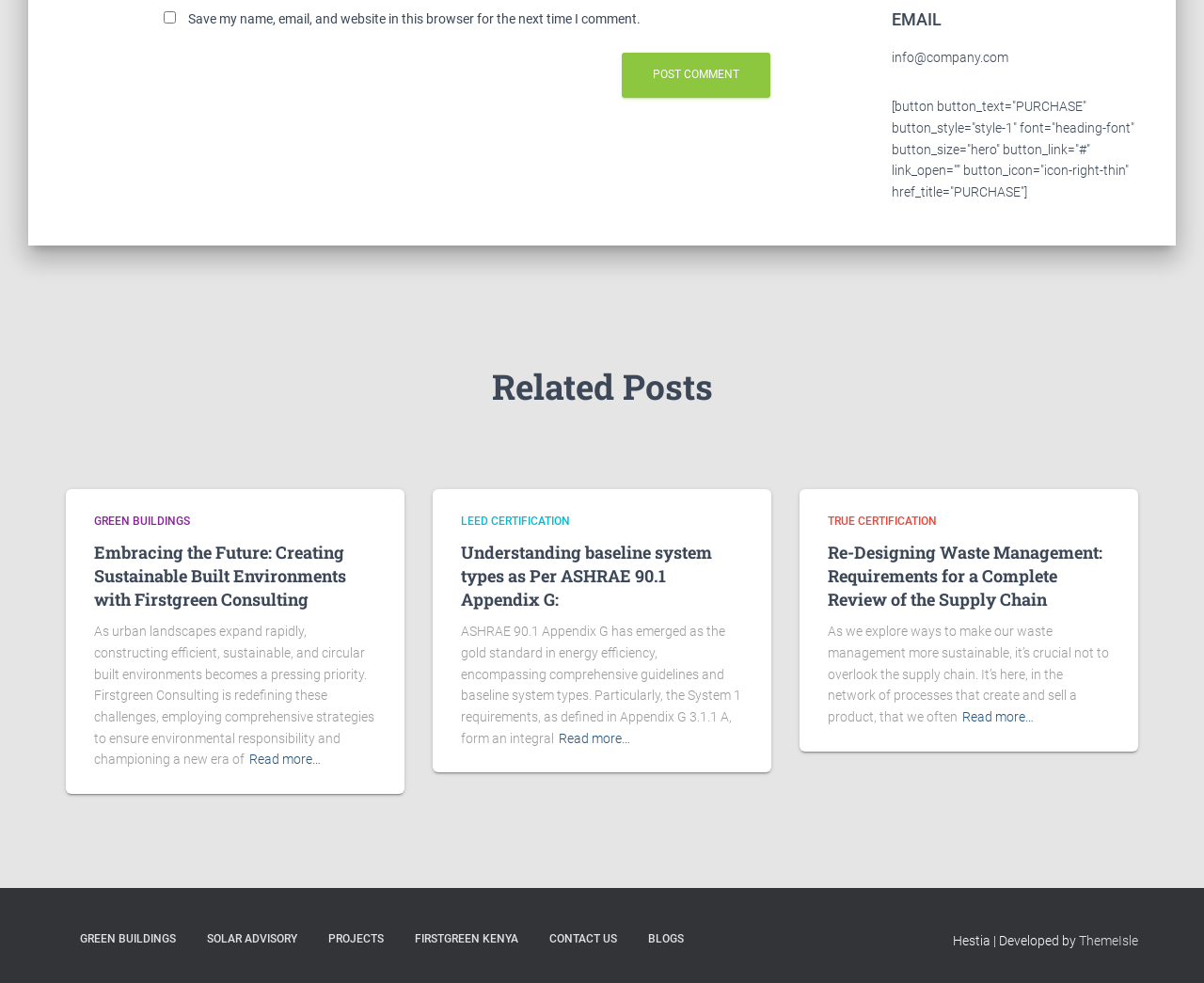What is the email address provided?
Refer to the image and give a detailed response to the question.

I found the email address by looking at the static text element with the content 'info@company.com' which is located below the 'EMAIL' heading.